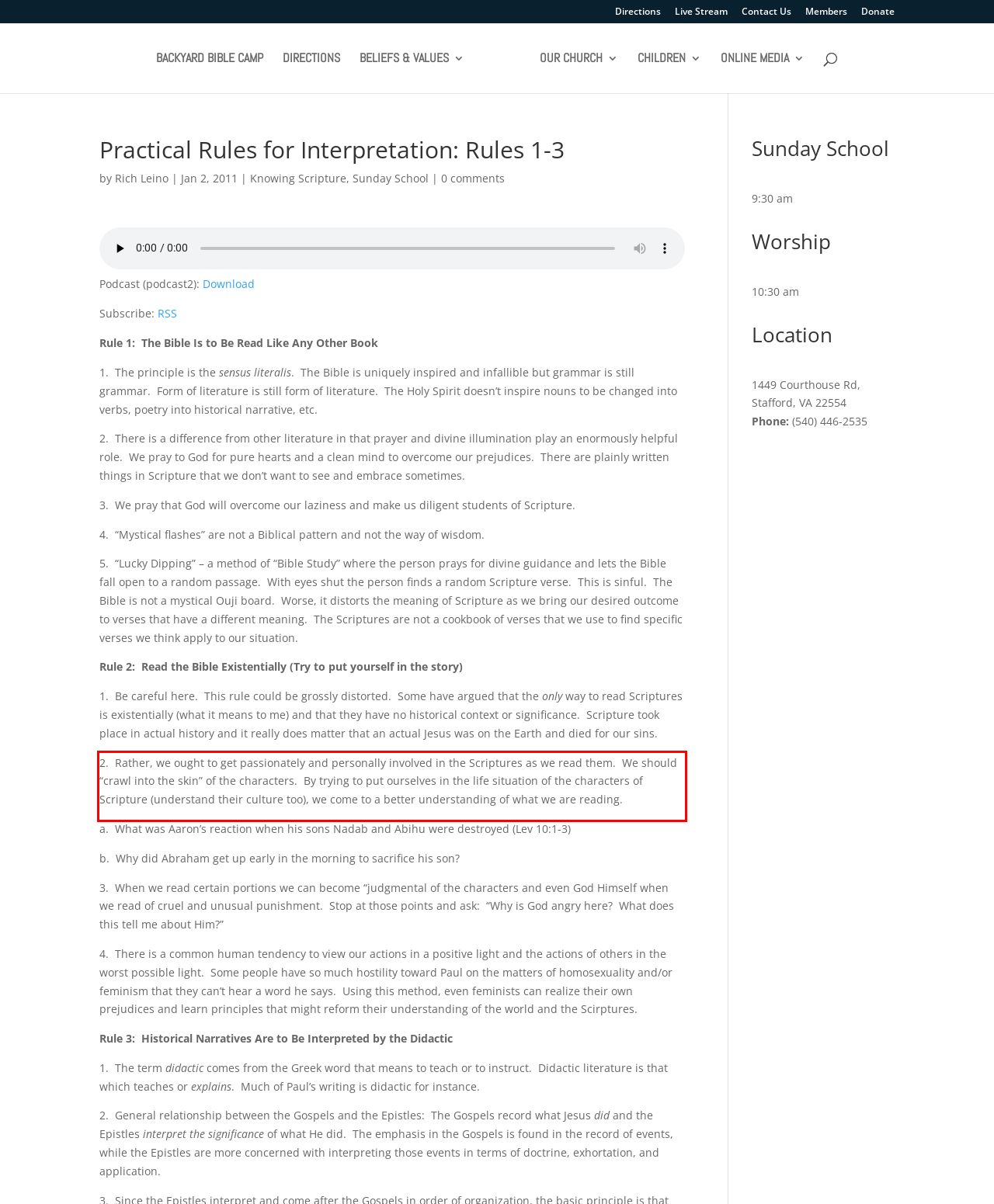You are looking at a screenshot of a webpage with a red rectangle bounding box. Use OCR to identify and extract the text content found inside this red bounding box.

2. Rather, we ought to get passionately and personally involved in the Scriptures as we read them. We should “crawl into the skin” of the characters. By trying to put ourselves in the life situation of the characters of Scripture (understand their culture too), we come to a better understanding of what we are reading.